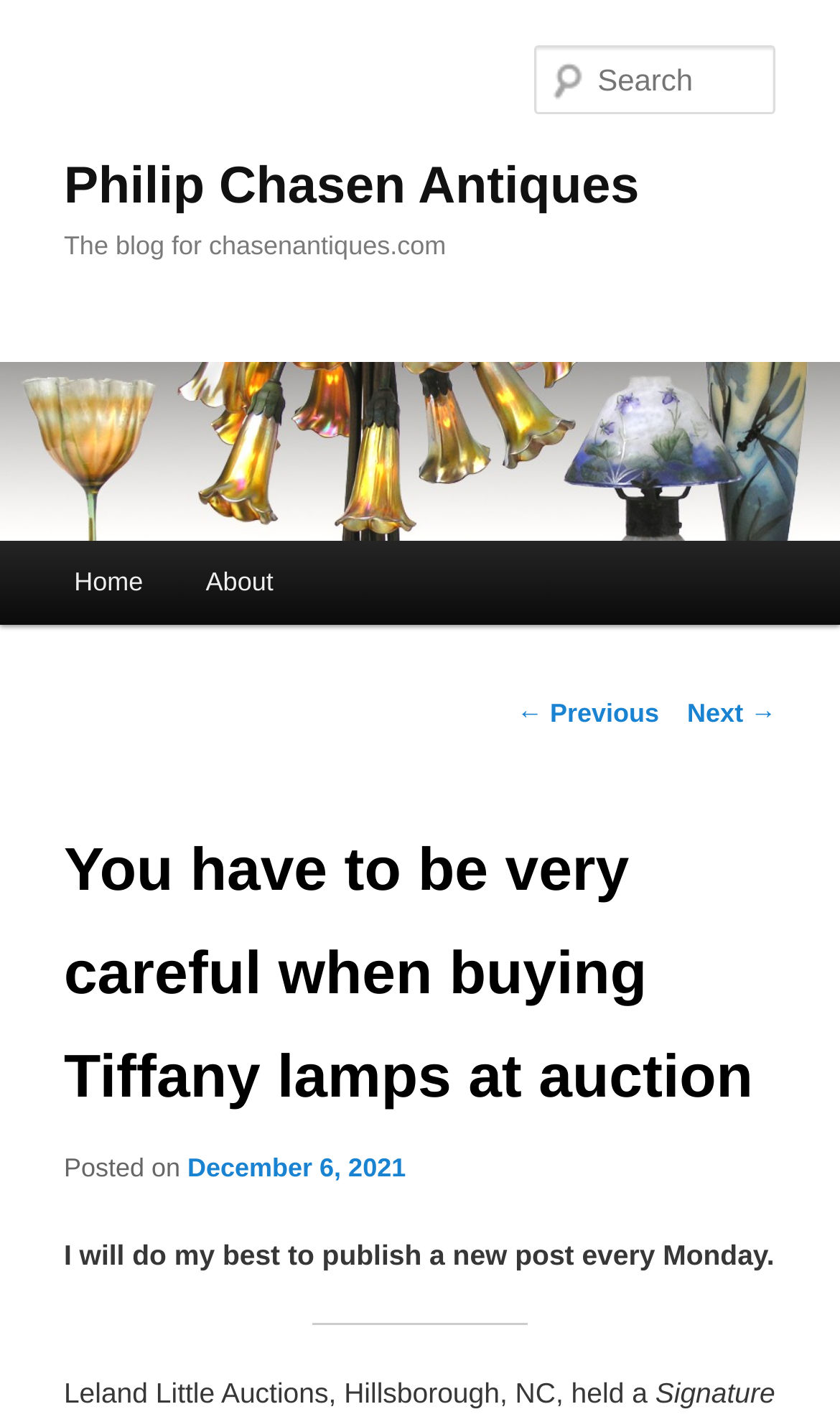Answer the question using only one word or a concise phrase: What is the name of the antiques website?

Philip Chasen Antiques